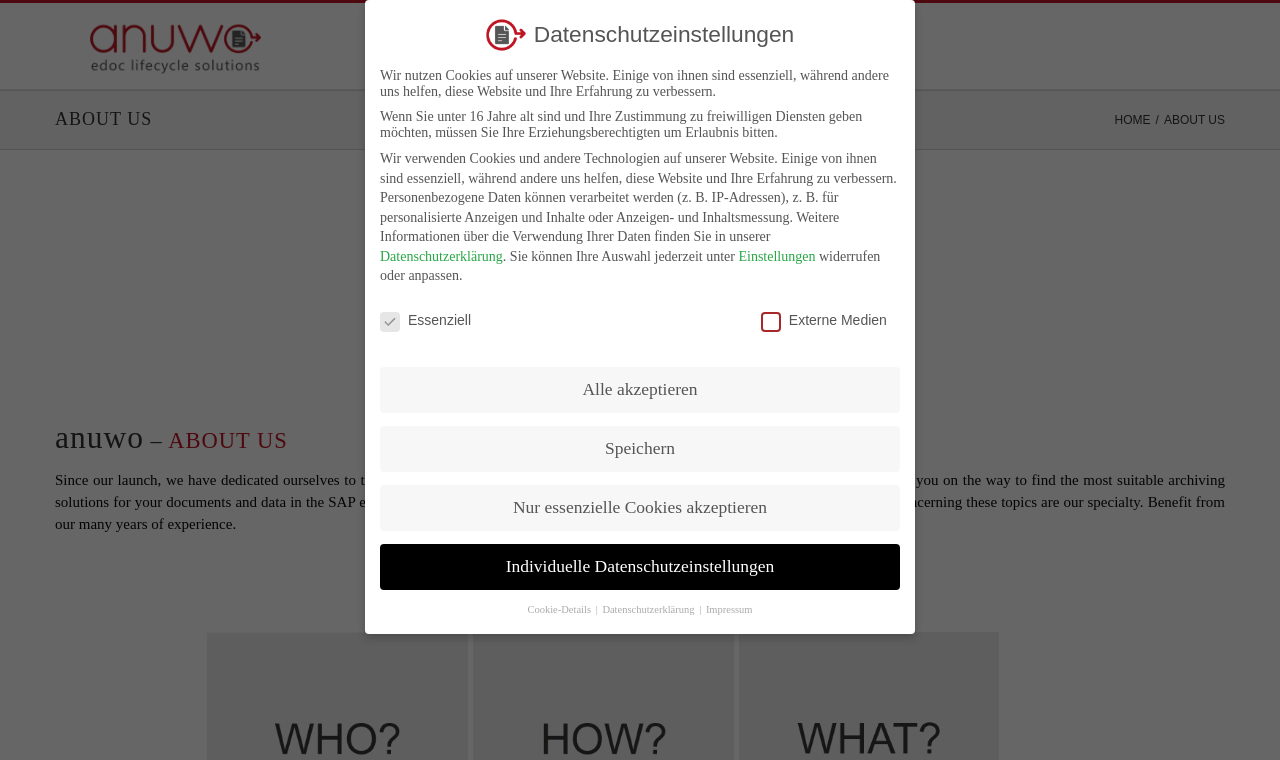Predict the bounding box coordinates of the area that should be clicked to accomplish the following instruction: "Subscribe to CDE". The bounding box coordinates should consist of four float numbers between 0 and 1, i.e., [left, top, right, bottom].

None